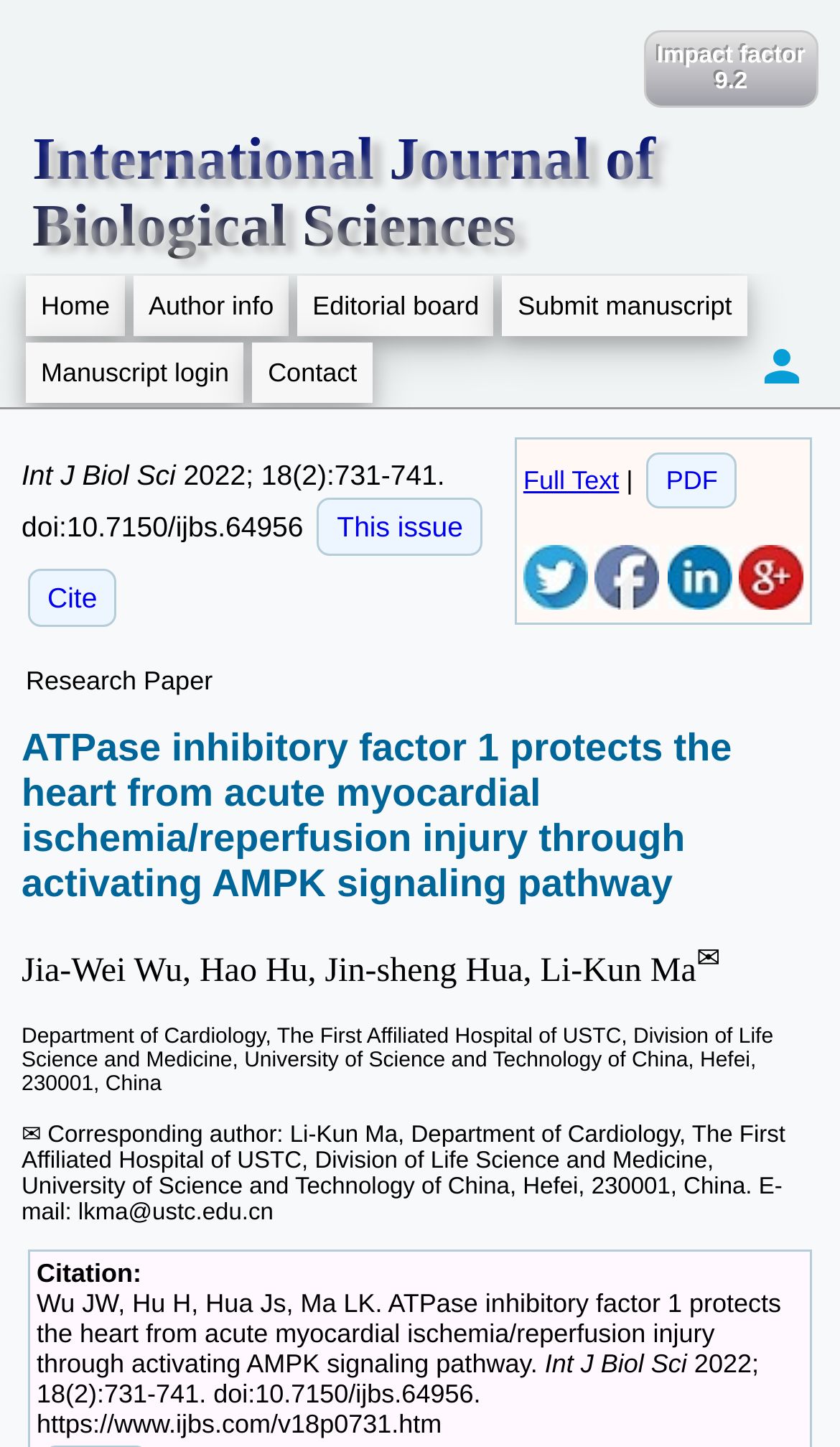Can you find the bounding box coordinates of the area I should click to execute the following instruction: "Click on the 'Home' link"?

[0.031, 0.19, 0.149, 0.232]